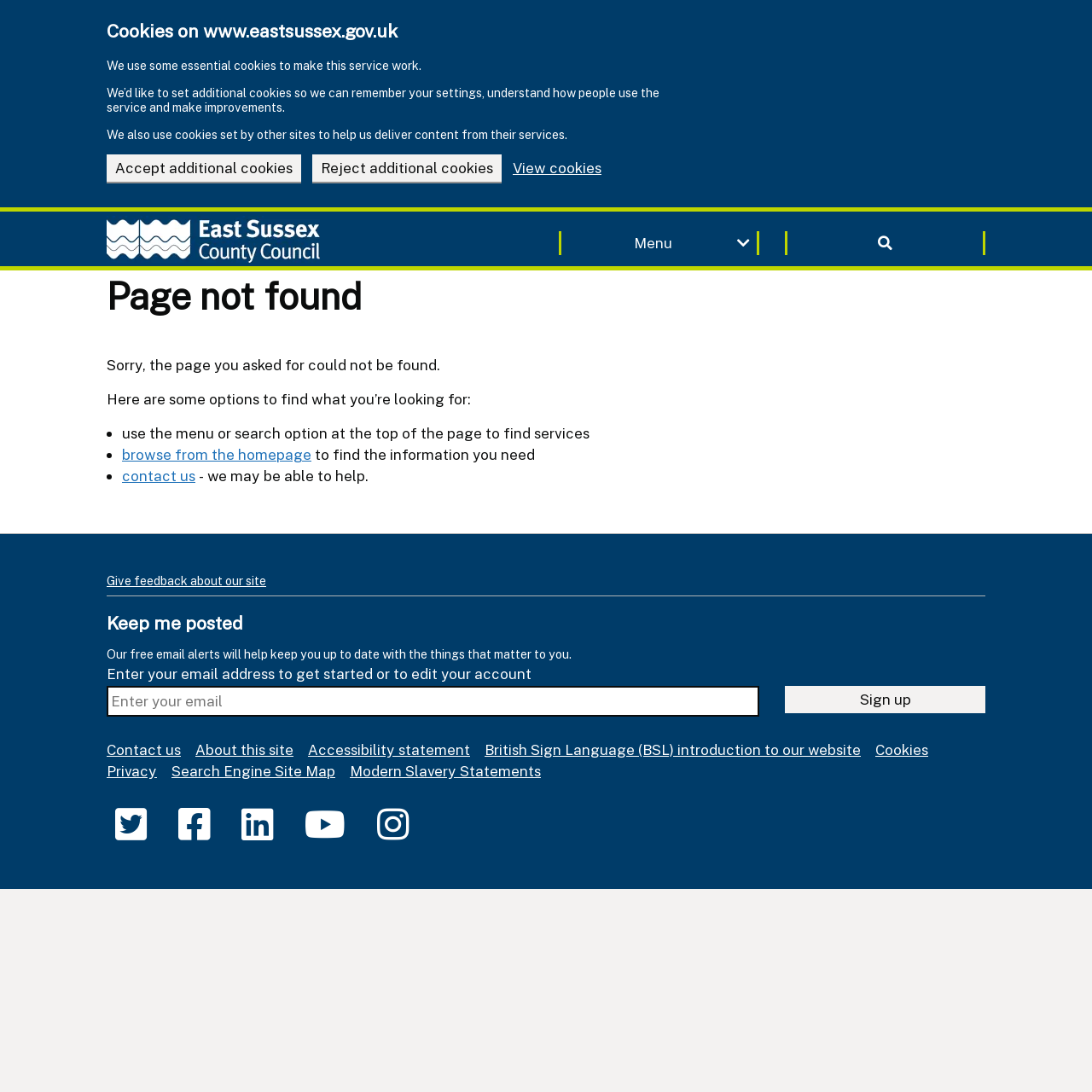Please predict the bounding box coordinates (top-left x, top-left y, bottom-right x, bottom-right y) for the UI element in the screenshot that fits the description: Accessibility statement

[0.282, 0.678, 0.43, 0.694]